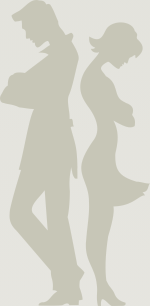Generate an elaborate caption that covers all aspects of the image.

The image depicts a stylized silhouette of a man and woman standing back to back, embodying a sense of emotional distance and conflict, often associated with themes of separation or divorce. The figures, rendered in a muted beige tone against a light background, suggest a narrative of disconnection and contemplation, reflecting the complexities and challenges faced during personal disputes. This visual metaphor aligns with topics surrounding divorce, emphasizing the emotional and relational struggles that can arise in such circumstances. The image effectively conveys the gravity of communication issues and the importance of legal agreements in the context of family matters, as indicated by the accompanying text on the webpage.